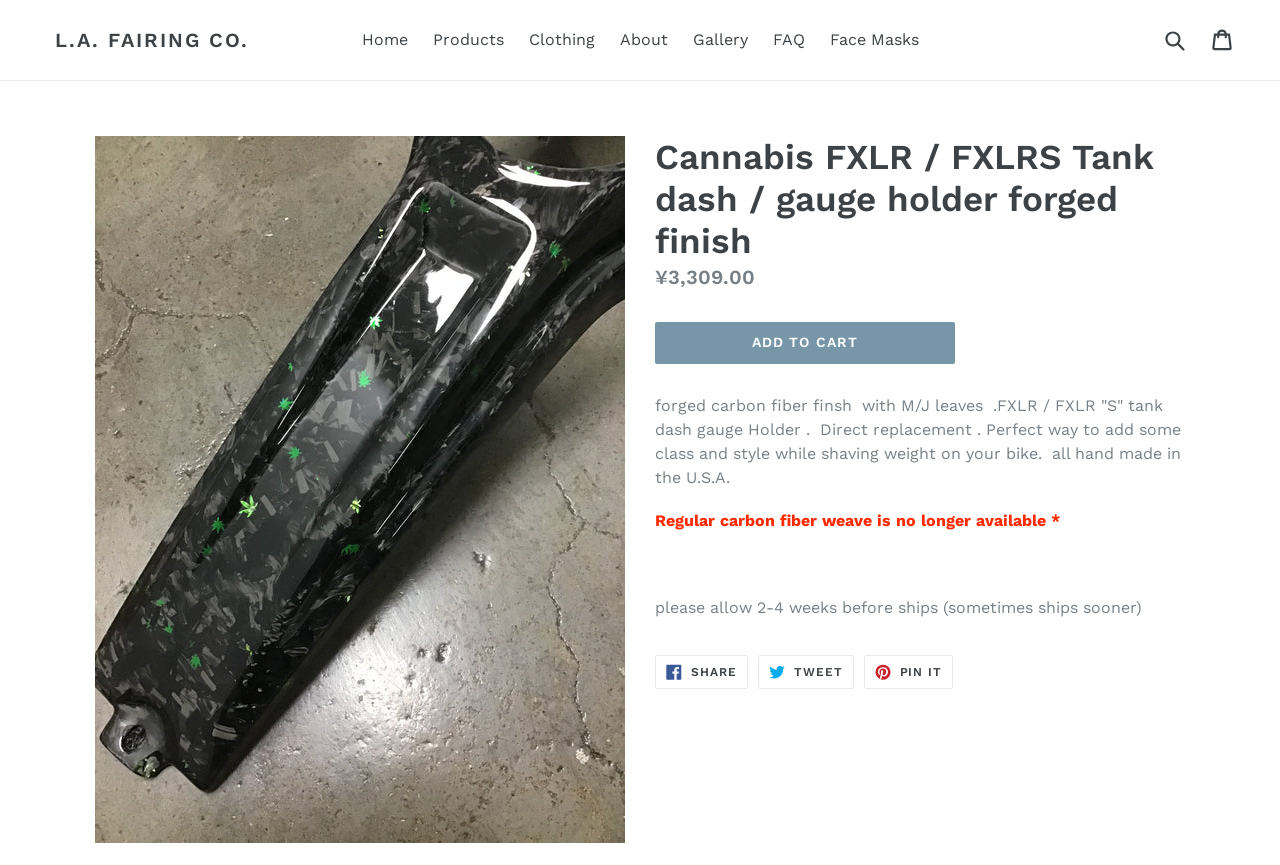Using the provided element description: "Clothing", identify the bounding box coordinates. The coordinates should be four floats between 0 and 1 in the order [left, top, right, bottom].

[0.405, 0.029, 0.472, 0.064]